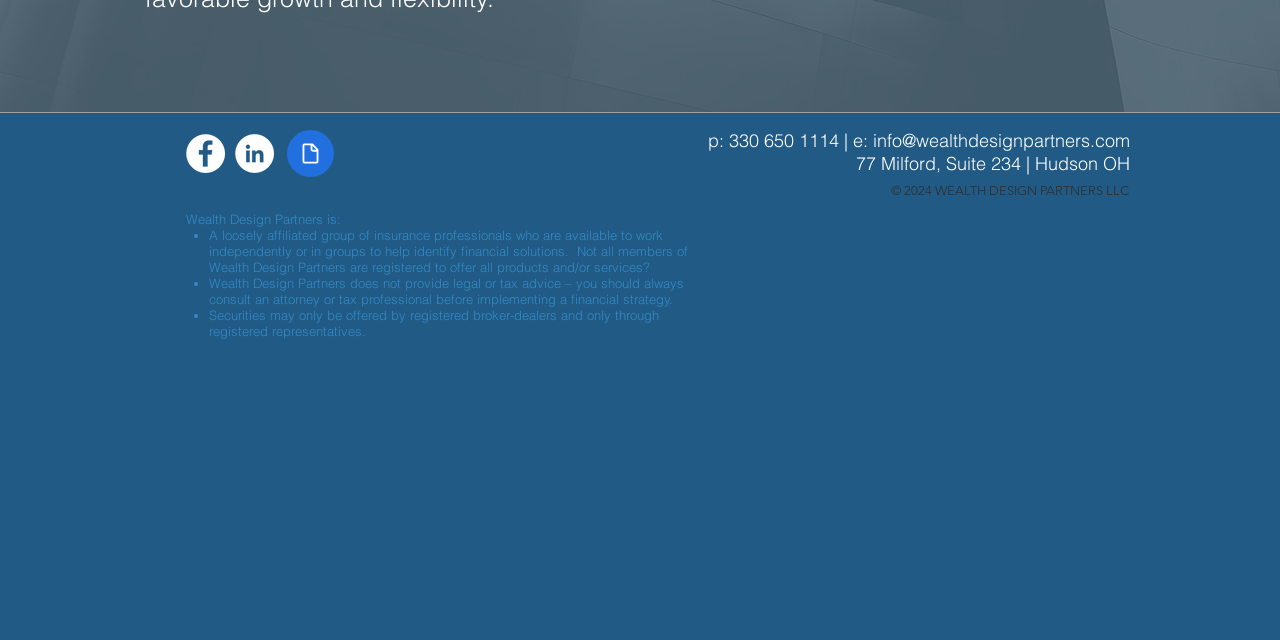Identify the bounding box of the UI component described as: "info@wealthdesignpartners.com".

[0.682, 0.202, 0.883, 0.238]